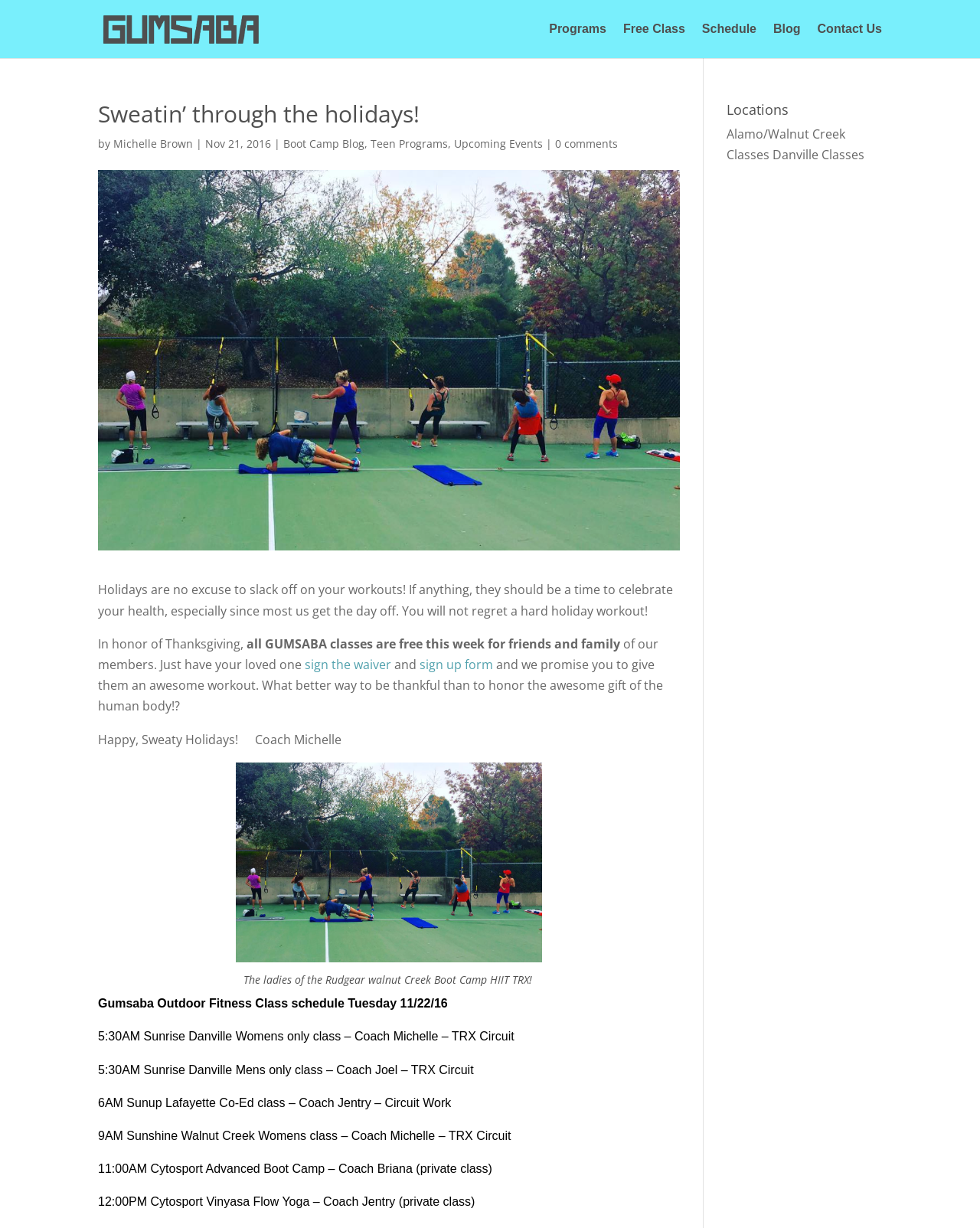Who is the author of the blog post?
Using the information from the image, provide a comprehensive answer to the question.

The author of the blog post is Michelle Brown, which is mentioned in the post as 'by Michelle Brown'.